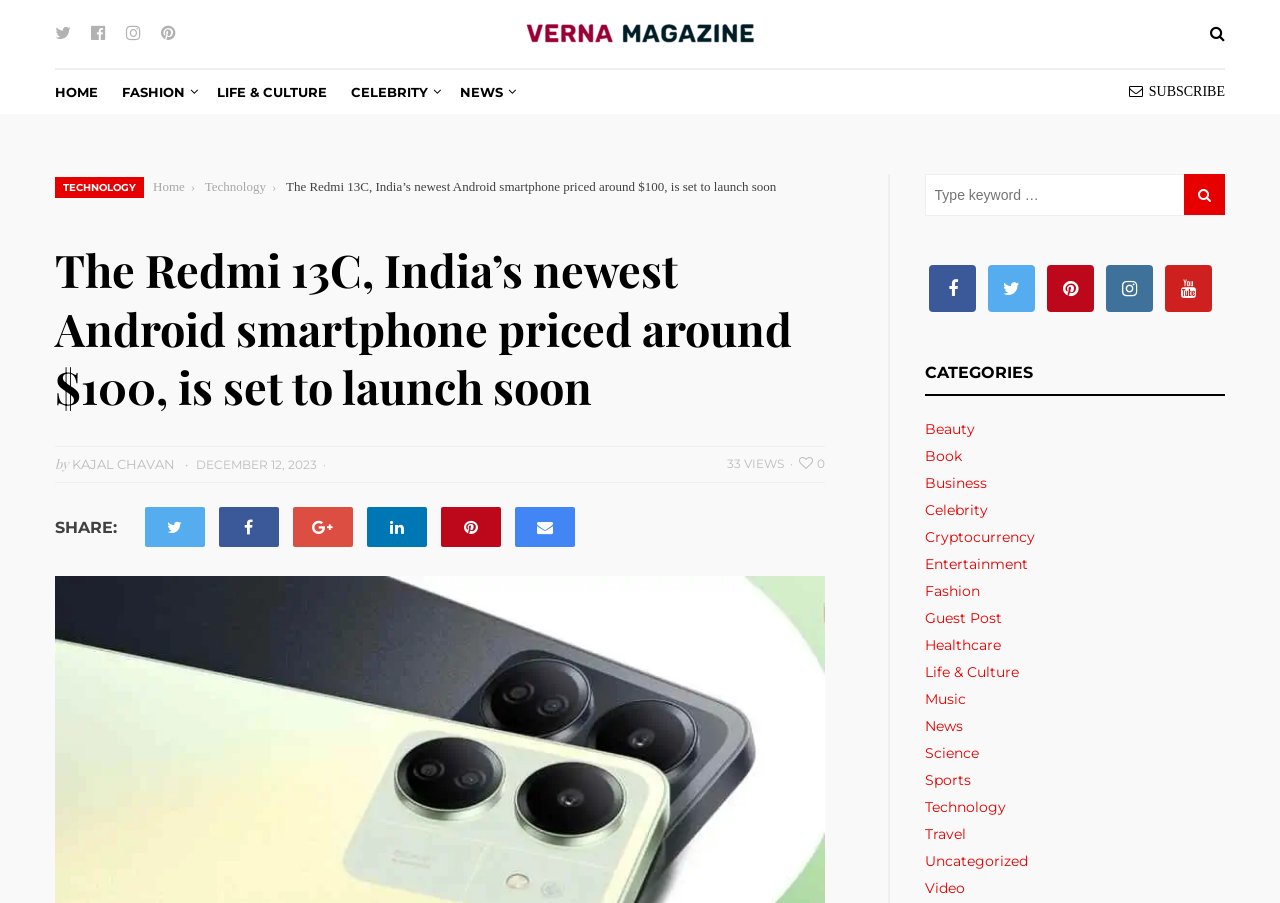Give the bounding box coordinates for this UI element: "Uncategorized". The coordinates should be four float numbers between 0 and 1, arranged as [left, top, right, bottom].

[0.723, 0.942, 0.803, 0.965]